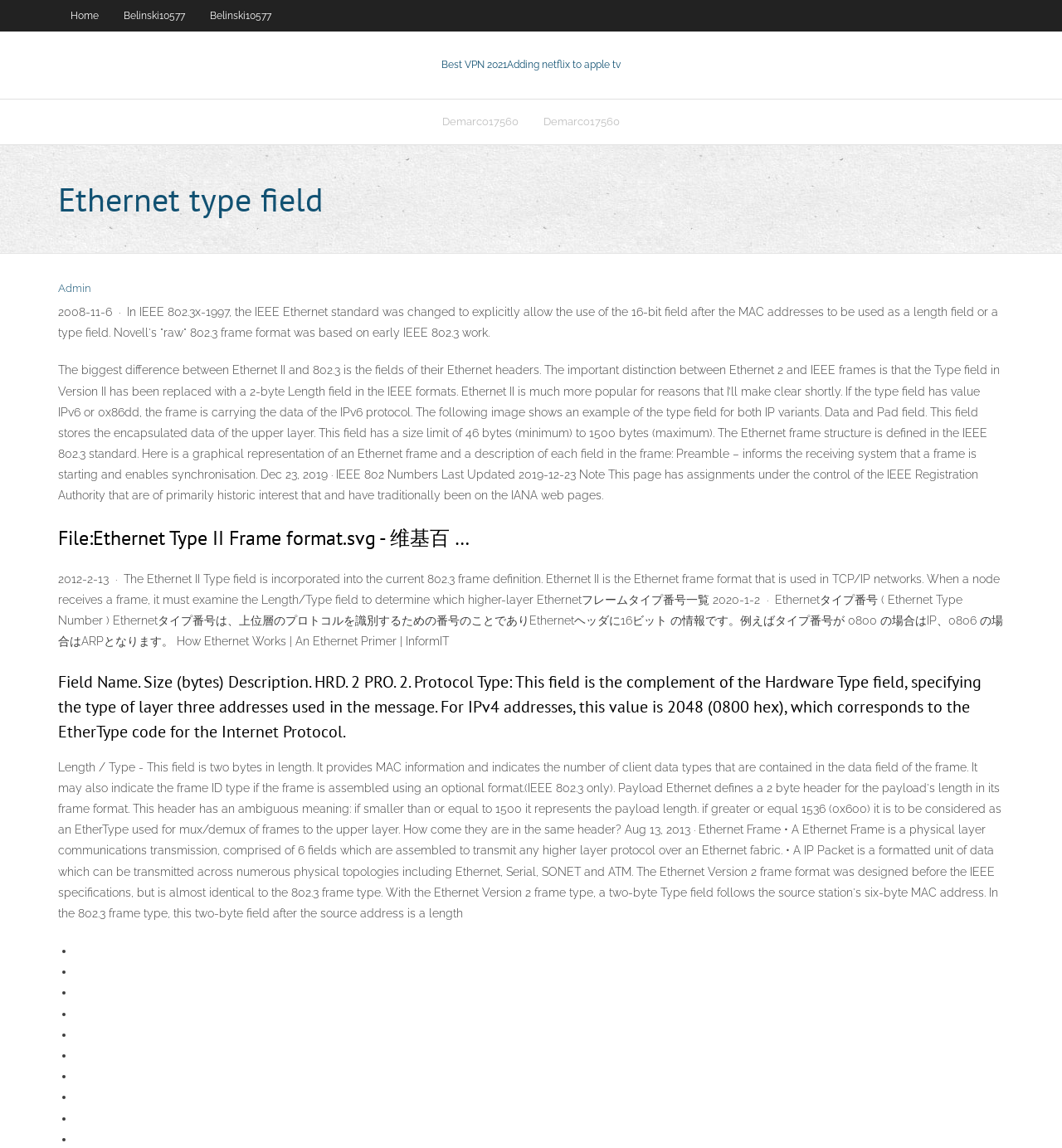Give a concise answer of one word or phrase to the question: 
What is the Ethernet II Type field used for?

Identifying higher-layer protocols